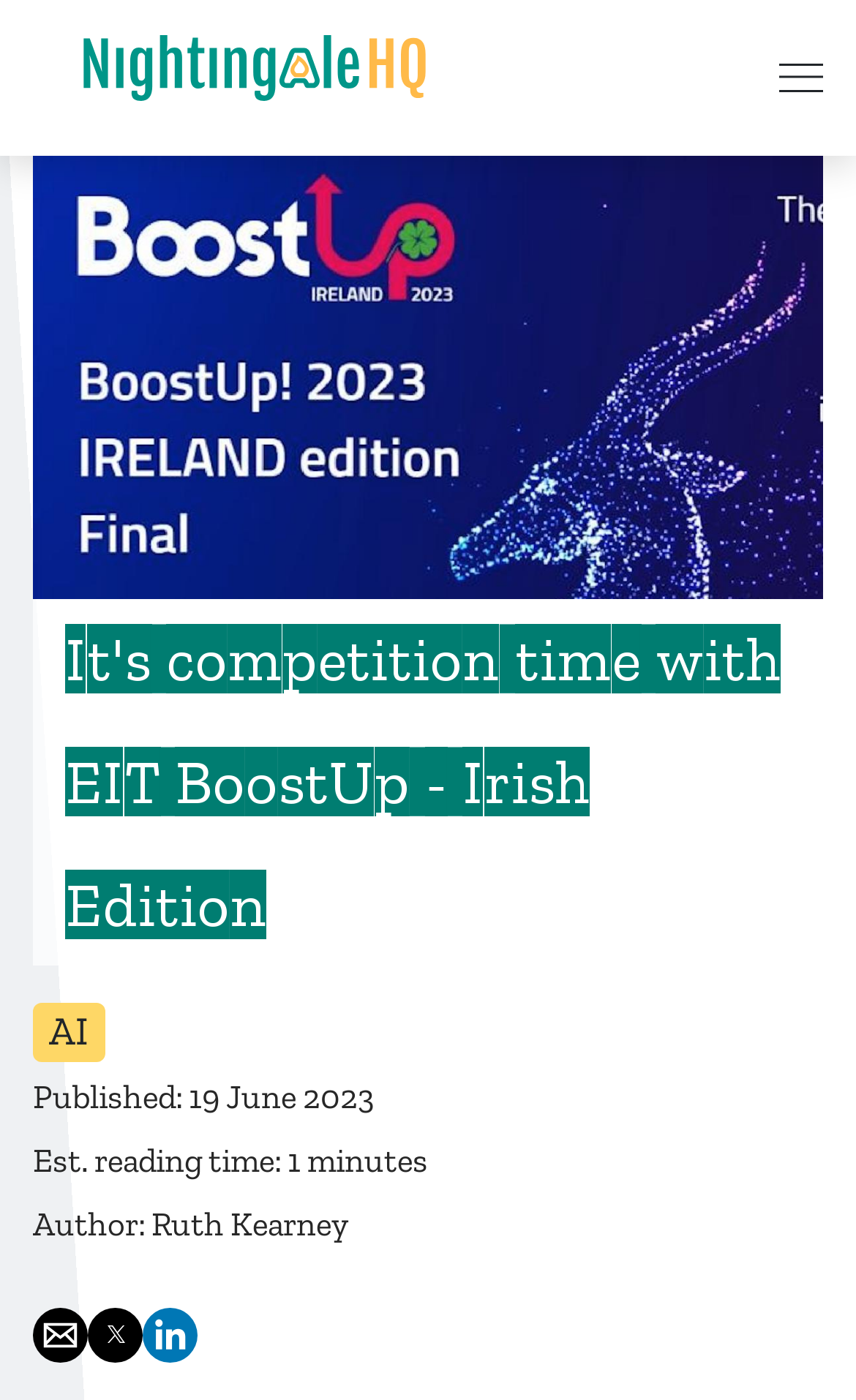Determine the heading of the webpage and extract its text content.

It's competition time with EIT BoostUp - Irish Edition